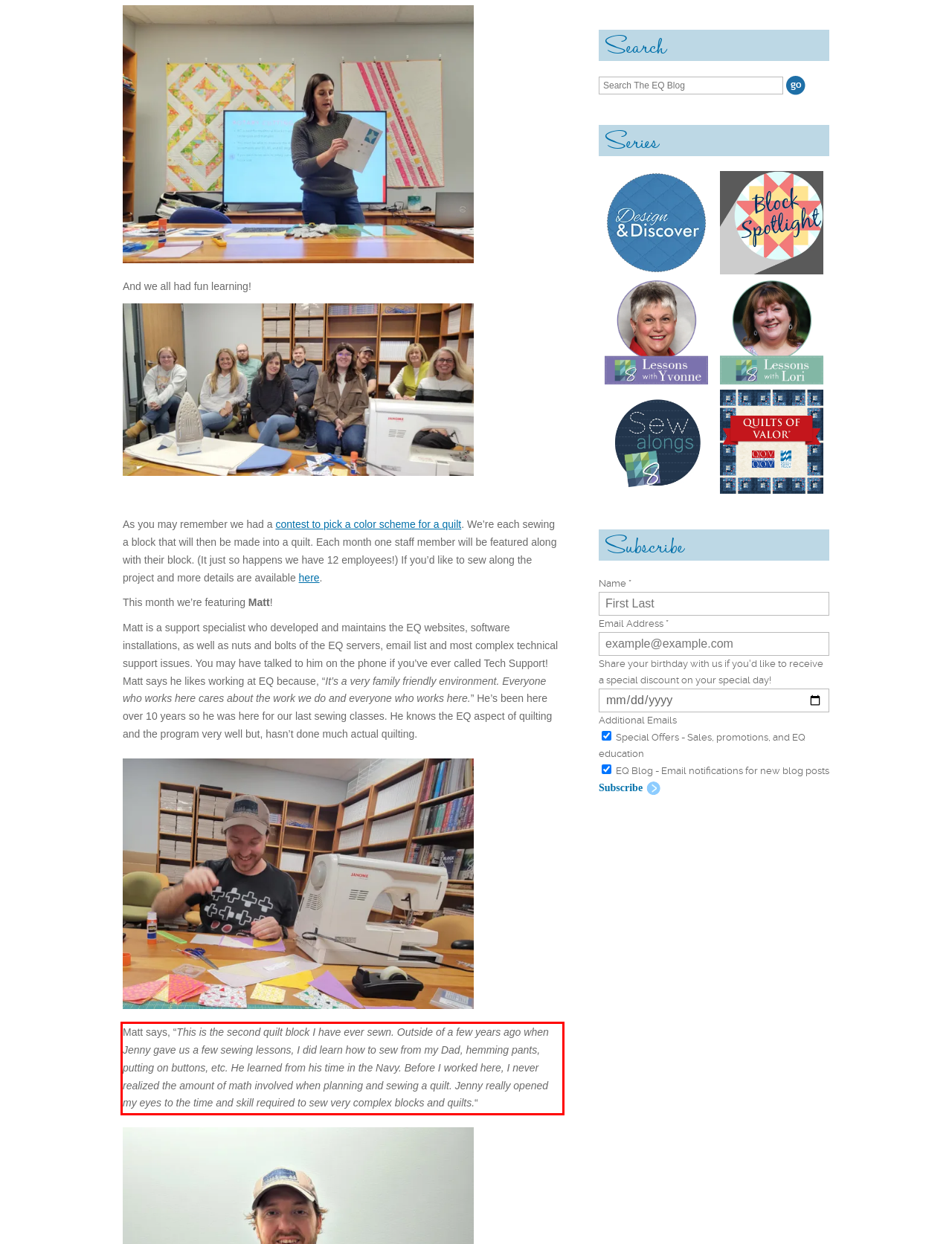You are looking at a screenshot of a webpage with a red rectangle bounding box. Use OCR to identify and extract the text content found inside this red bounding box.

Matt says, “This is the second quilt block I have ever sewn. Outside of a few years ago when Jenny gave us a few sewing lessons, I did learn how to sew from my Dad, hemming pants, putting on buttons, etc. He learned from his time in the Navy. Before I worked here, I never realized the amount of math involved when planning and sewing a quilt. Jenny really opened my eyes to the time and skill required to sew very complex blocks and quilts.“